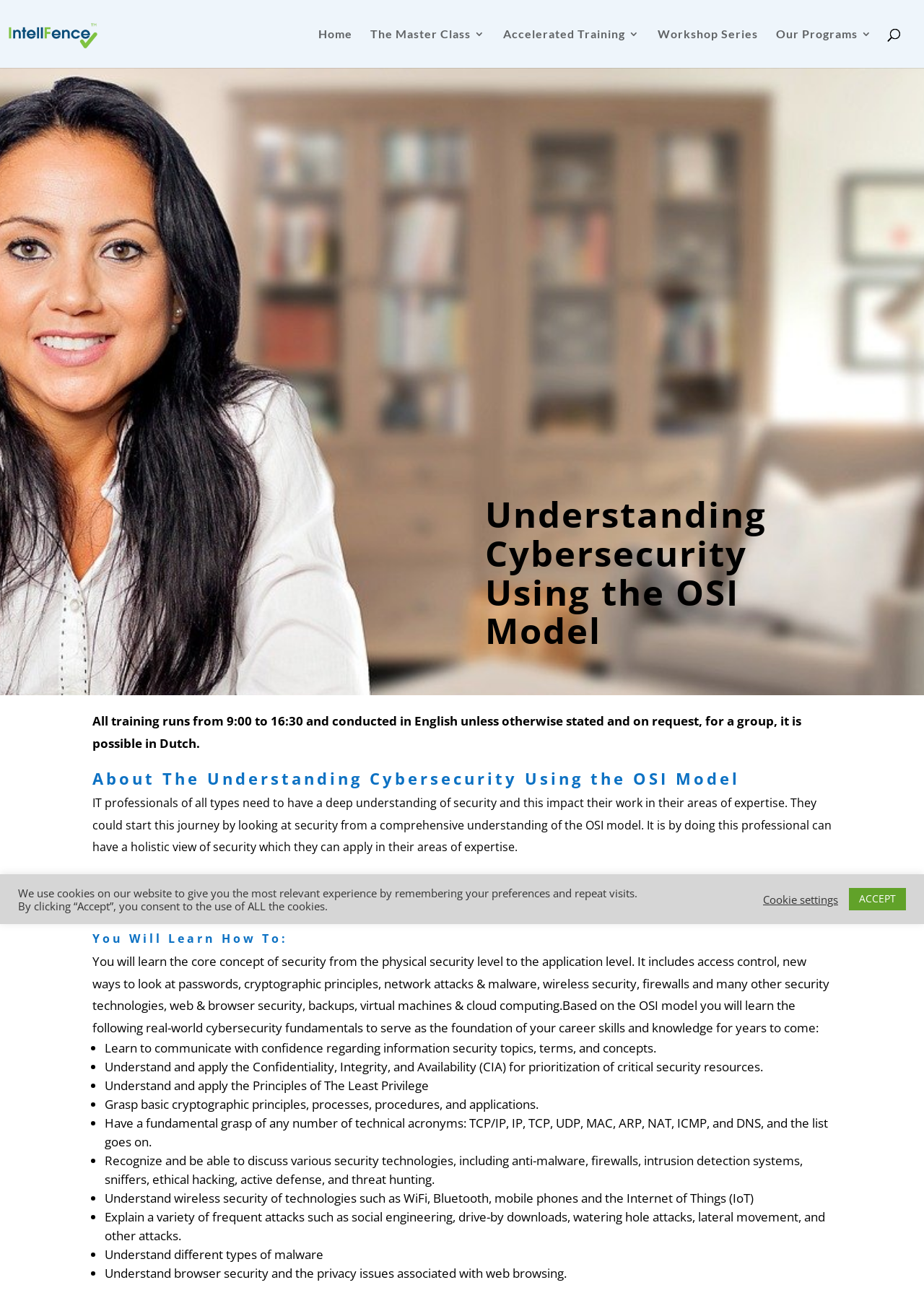Determine the bounding box coordinates in the format (top-left x, top-left y, bottom-right x, bottom-right y). Ensure all values are floating point numbers between 0 and 1. Identify the bounding box of the UI element described by: Our Programs

[0.84, 0.022, 0.944, 0.052]